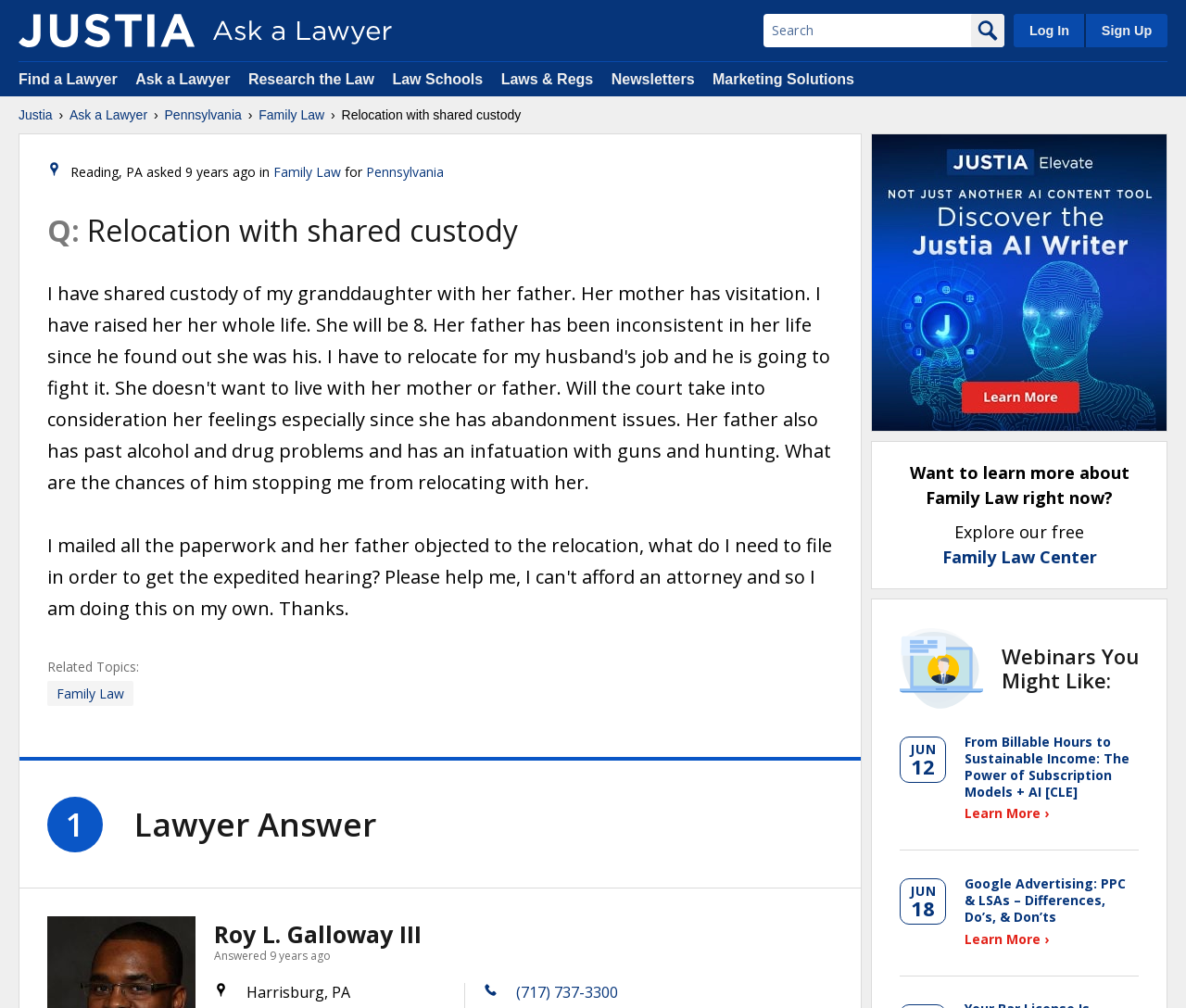How many lawyer answers are there for this question? Analyze the screenshot and reply with just one word or a short phrase.

1